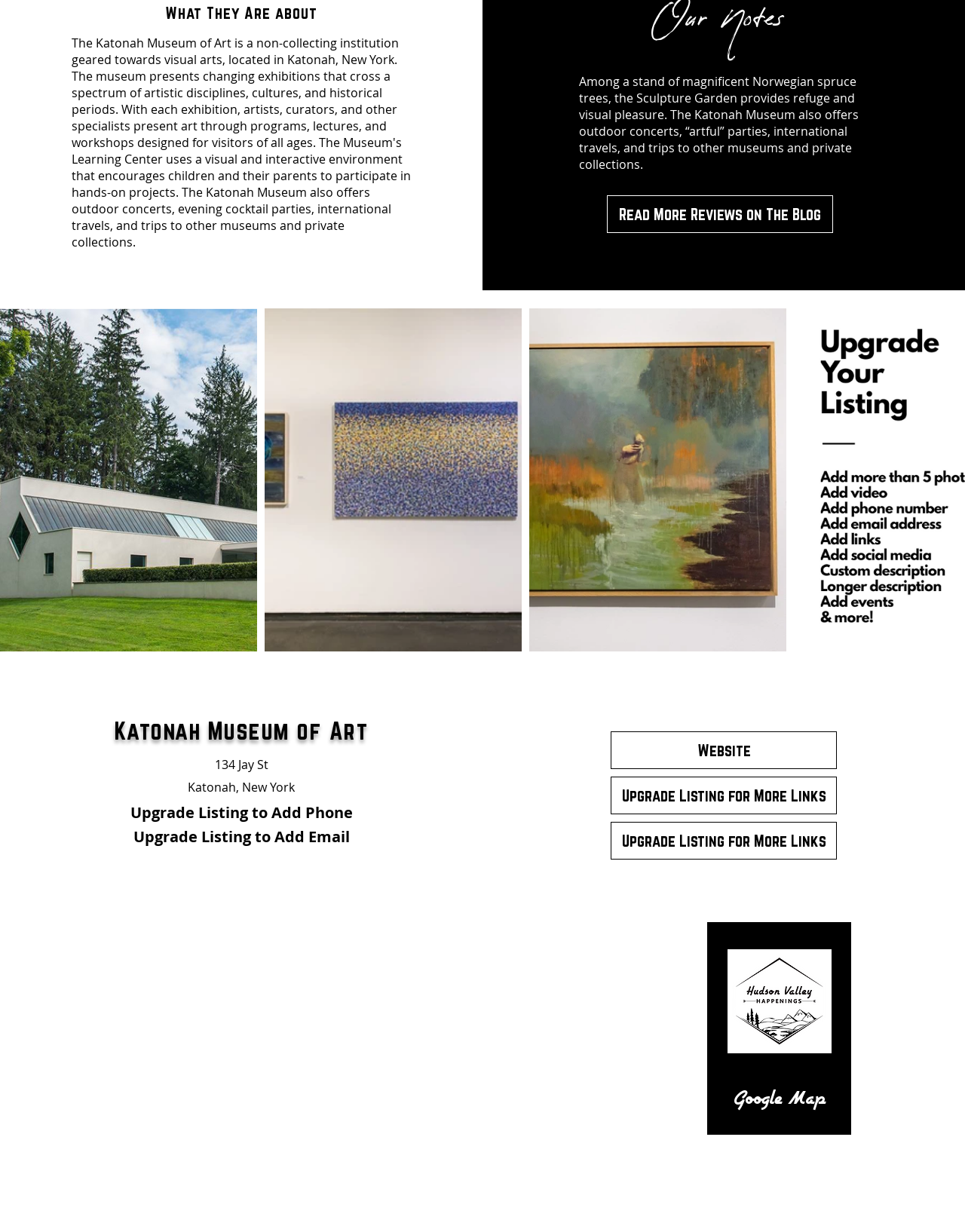For the following element description, predict the bounding box coordinates in the format (top-left x, top-left y, bottom-right x, bottom-right y). All values should be floating point numbers between 0 and 1. Description: New York

[0.354, 0.042, 0.409, 0.055]